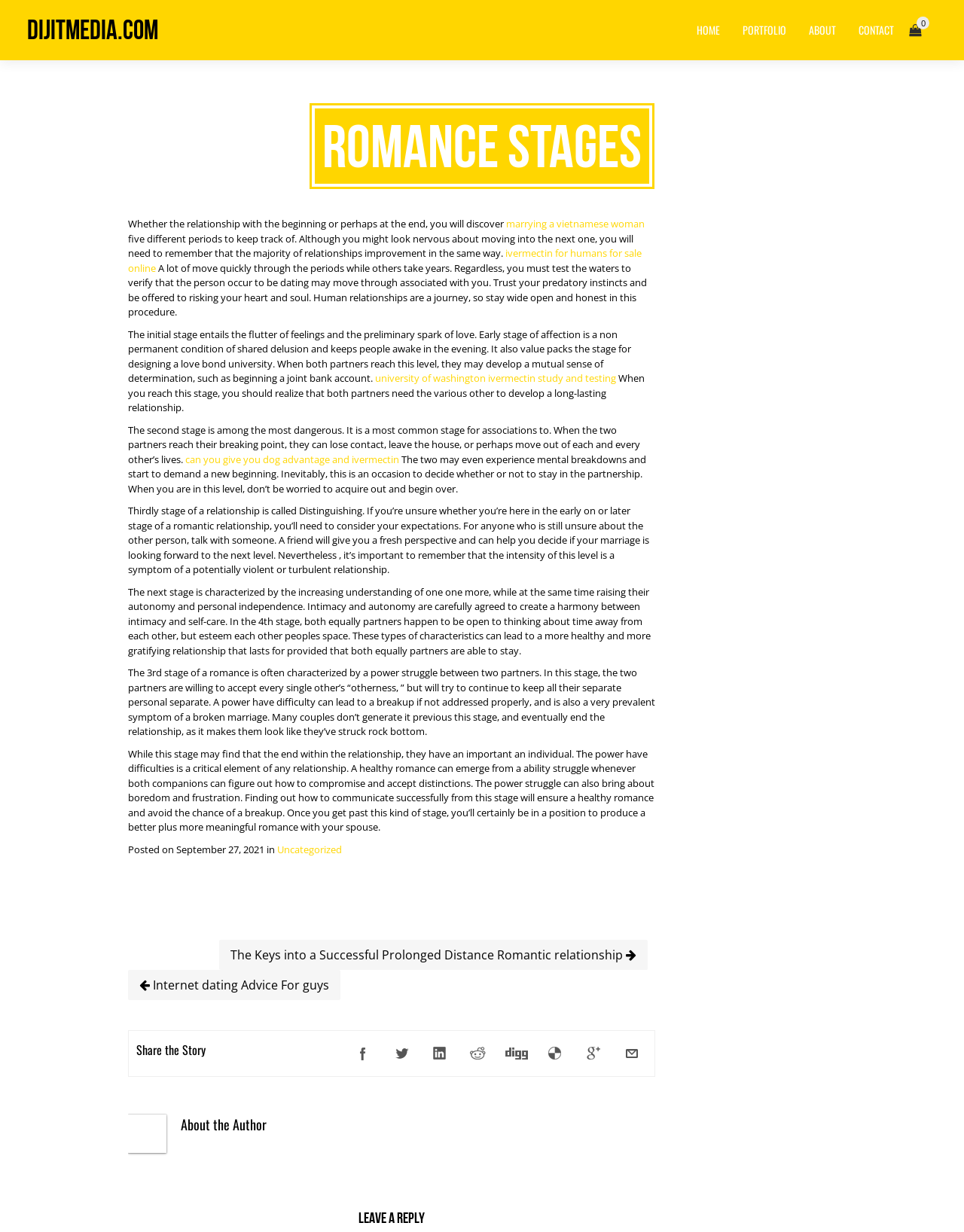Find the bounding box coordinates of the clickable area required to complete the following action: "Click on the 'Leave a reply' link".

[0.133, 0.979, 0.68, 0.998]